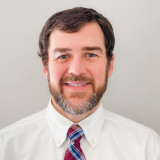Where is the man located?
Craft a detailed and extensive response to the question.

The caption explicitly states that the man's location is indicated as Fayetteville, GA, which suggests that he is based in or near this city in Georgia.